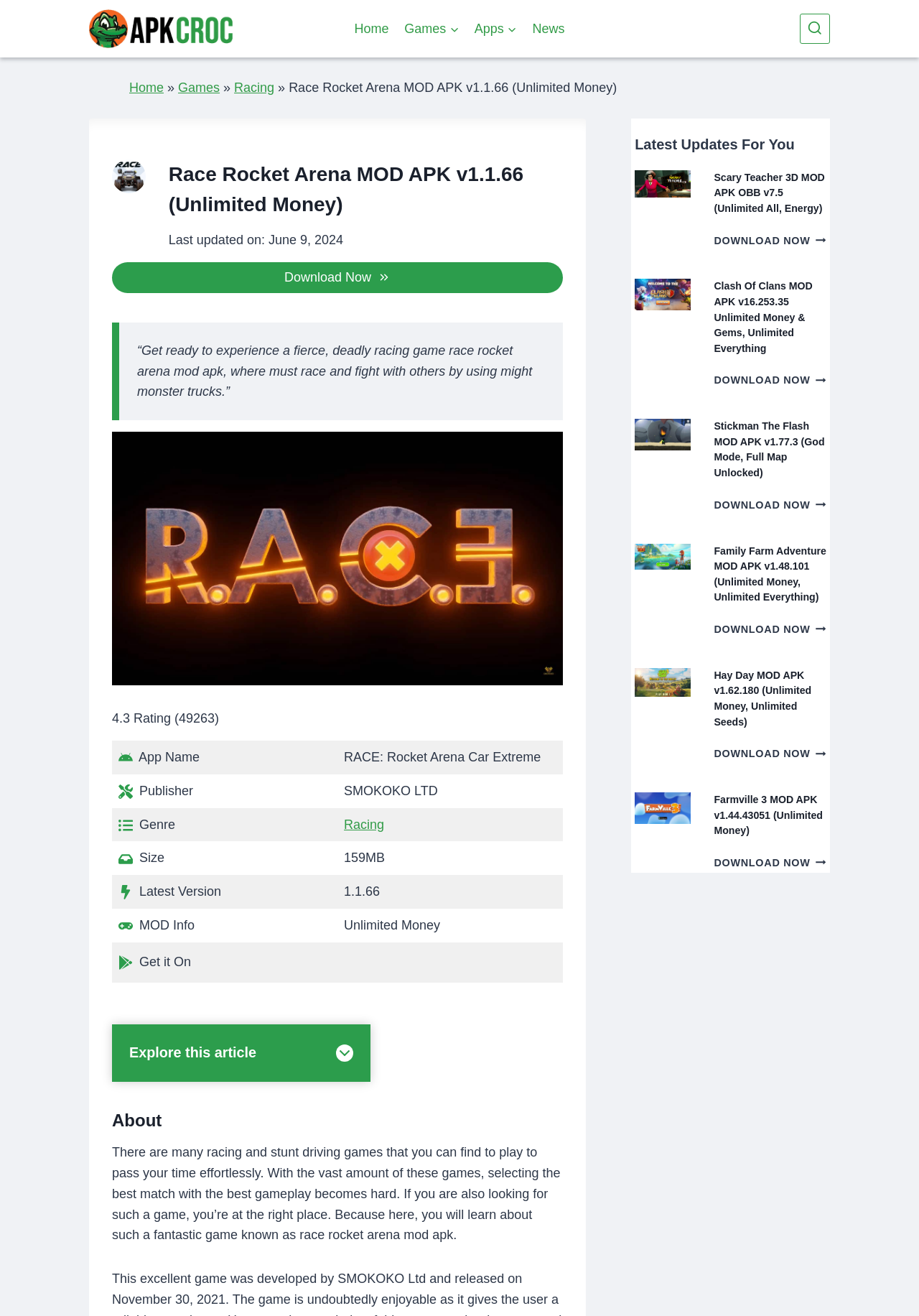What is the genre of the game?
Look at the image and respond with a one-word or short-phrase answer.

Racing